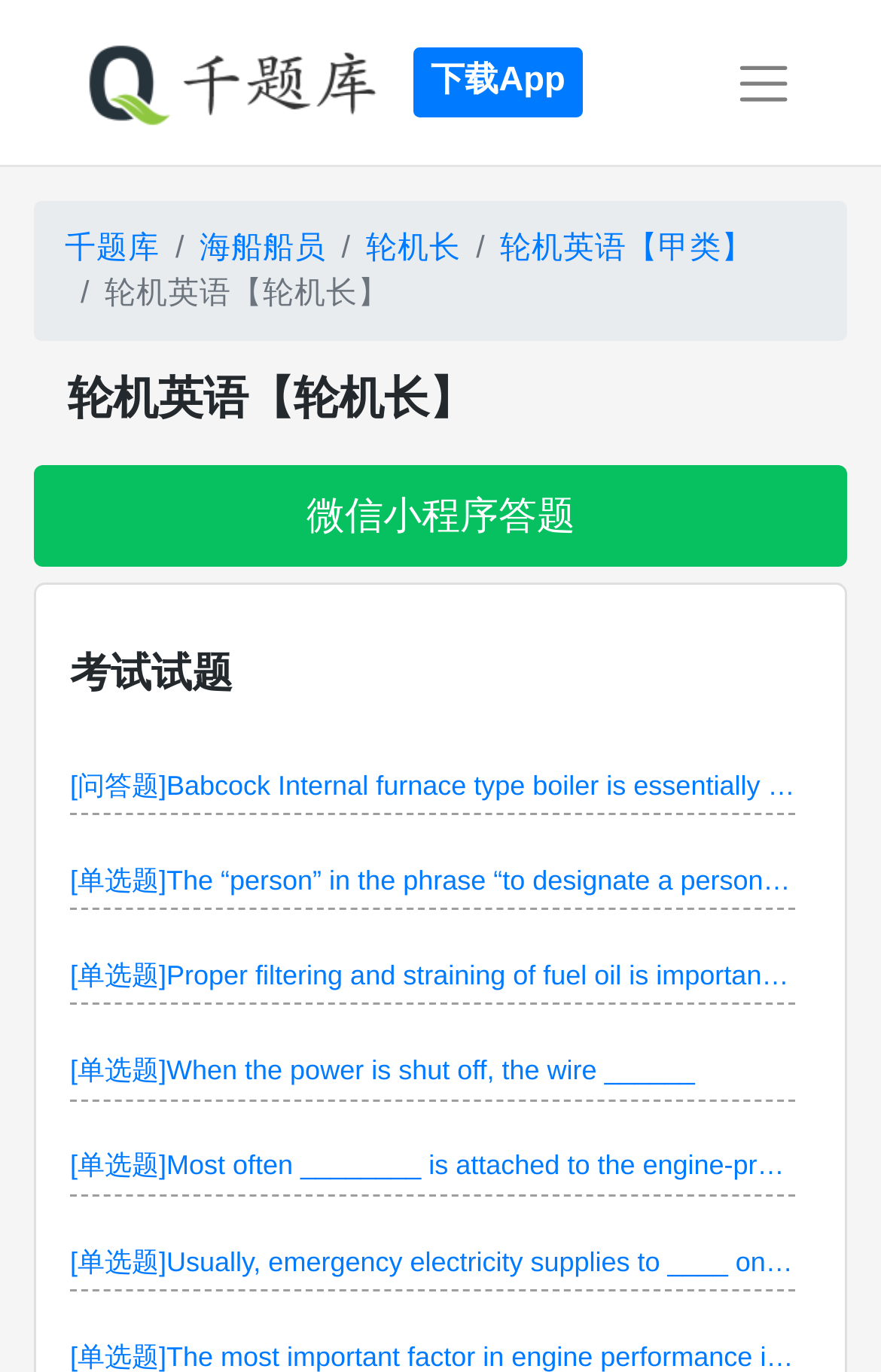Kindly provide the bounding box coordinates of the section you need to click on to fulfill the given instruction: "Click the '[单选题]The “person” in the phrase...' link".

[0.079, 0.627, 0.903, 0.664]